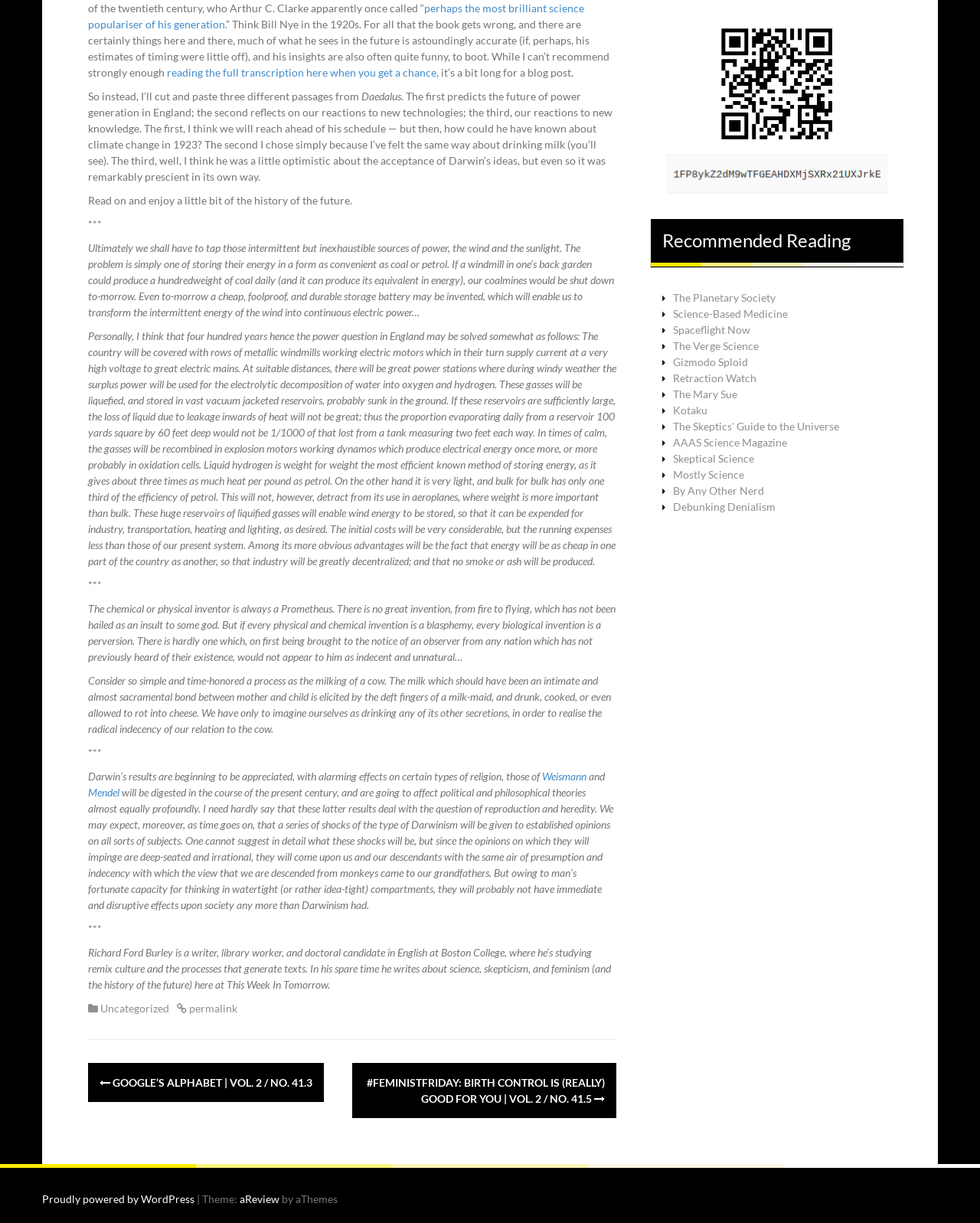Please identify the bounding box coordinates of the element on the webpage that should be clicked to follow this instruction: "visit The Planetary Society". The bounding box coordinates should be given as four float numbers between 0 and 1, formatted as [left, top, right, bottom].

[0.687, 0.238, 0.791, 0.248]